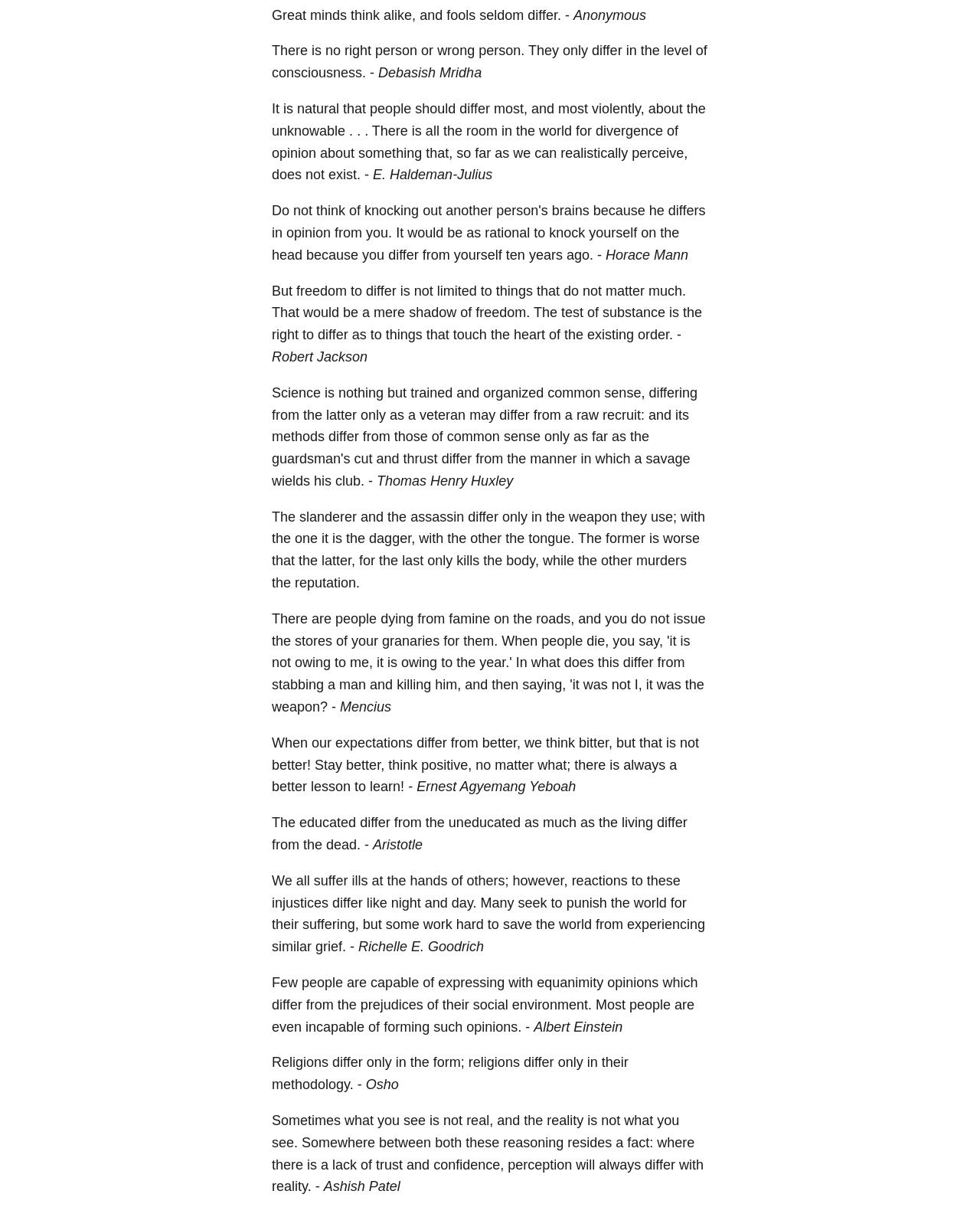From the element description Horace Mann, predict the bounding box coordinates of the UI element. The coordinates must be specified in the format (top-left x, top-left y, bottom-right x, bottom-right y) and should be within the 0 to 1 range.

[0.618, 0.203, 0.702, 0.216]